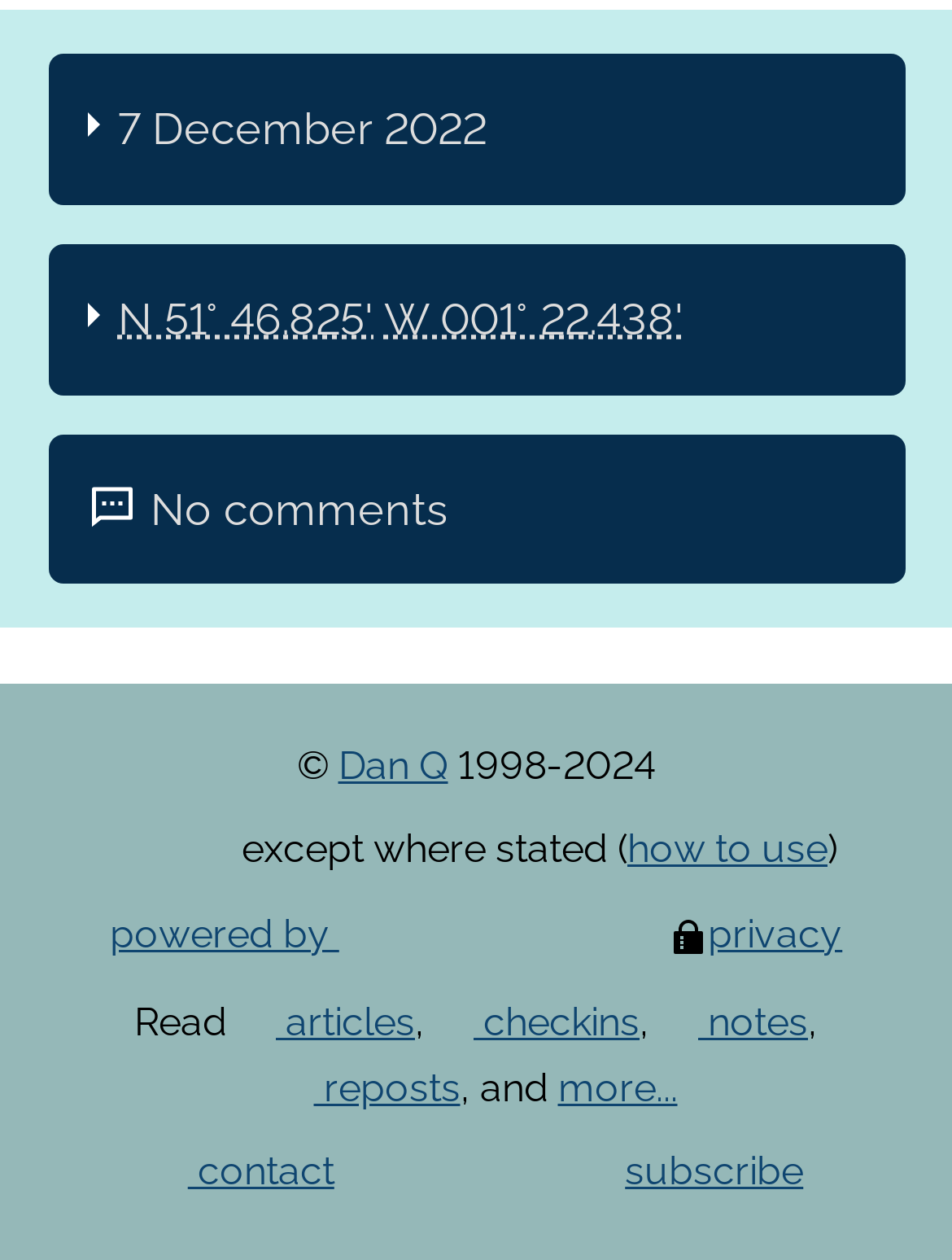Based on the image, please elaborate on the answer to the following question:
How many links are there in the footer section?

I counted the number of links in the footer section of the webpage and found 7 links, including 'No comments', 'Dan Q', 'Creative Commons Attribution Non-Commercial', 'how to use', 'powered by Bloq WordPress HTML5 CSS3', 'privacy', and 'contact'.